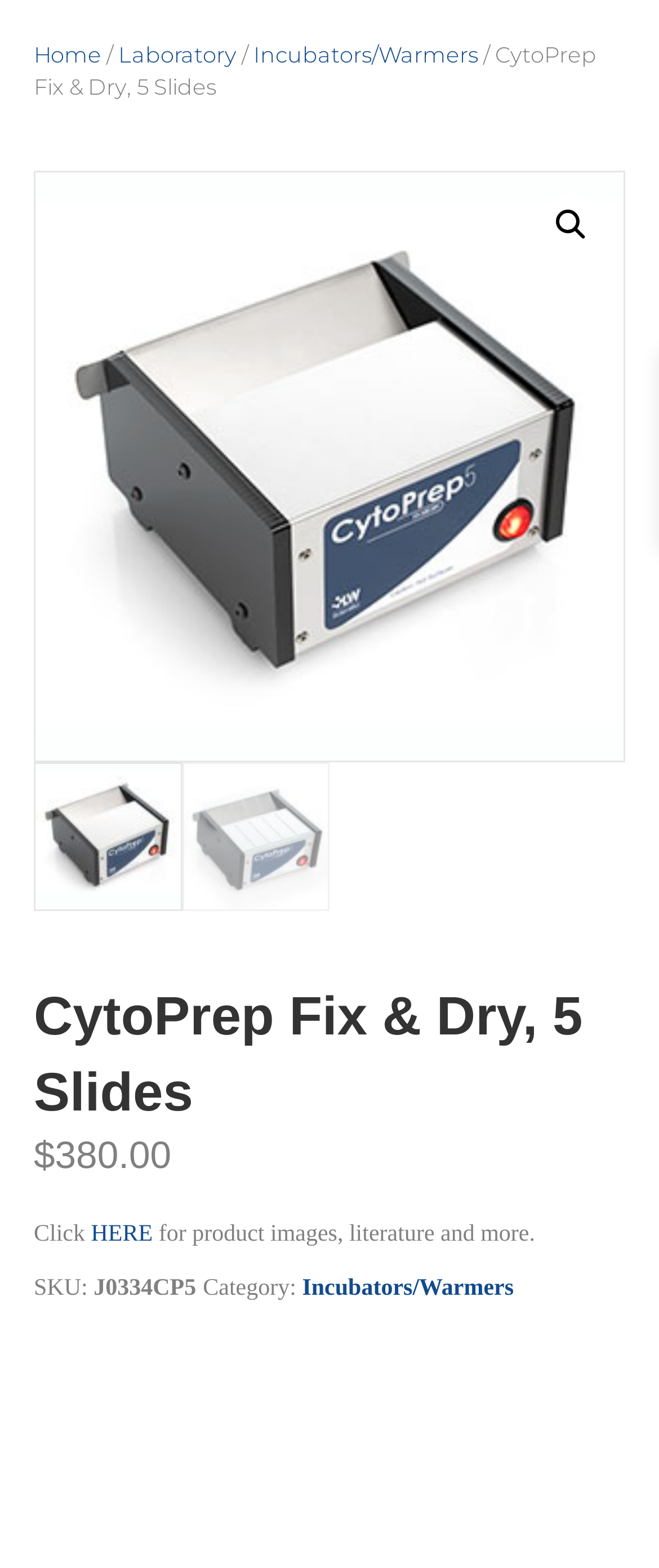Extract the bounding box coordinates for the UI element described by the text: "Add to cart". The coordinates should be in the form of [left, top, right, bottom] with values between 0 and 1.

[0.22, 0.877, 0.515, 0.909]